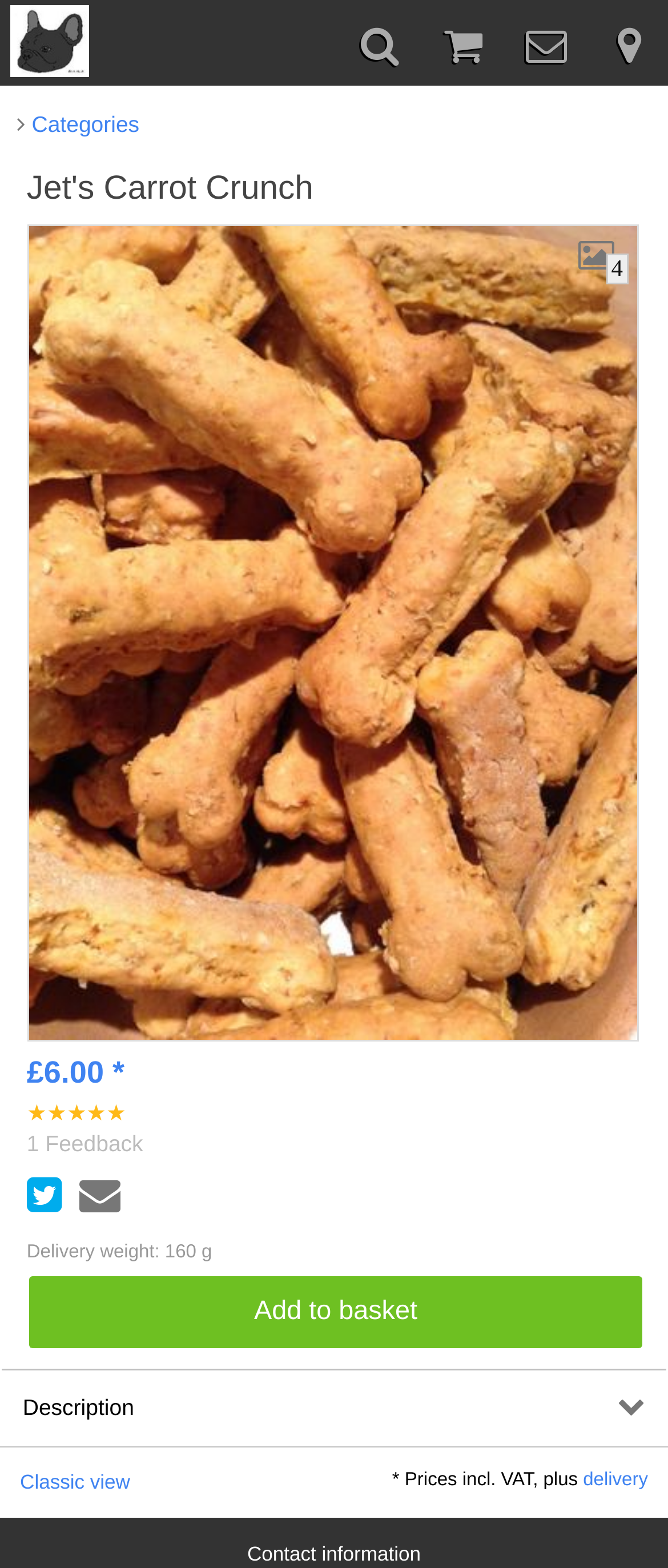Can you extract the primary headline text from the webpage?

Jet's Carrot Crunch